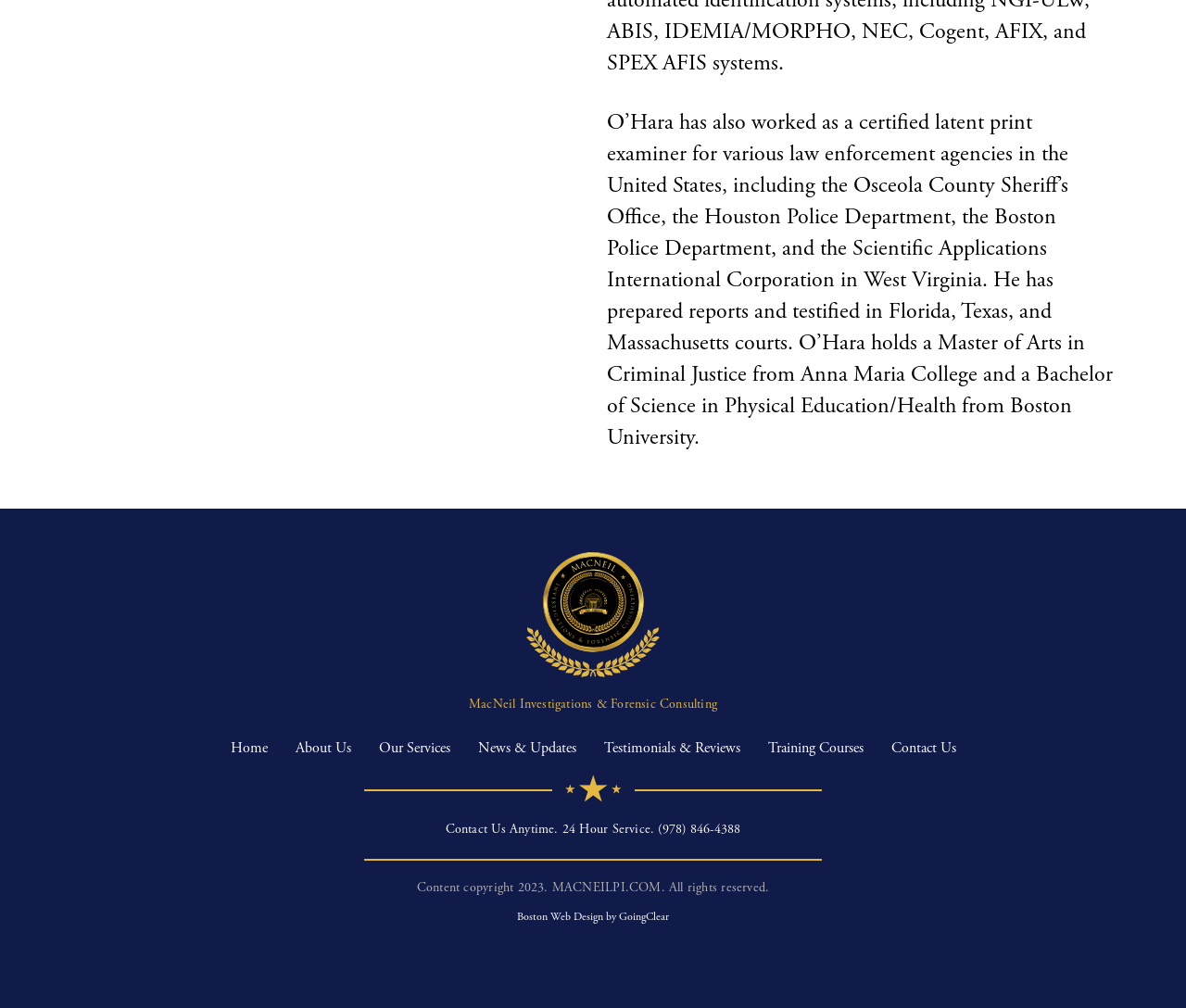Identify the bounding box coordinates for the UI element that matches this description: "Home".

[0.194, 0.733, 0.225, 0.752]